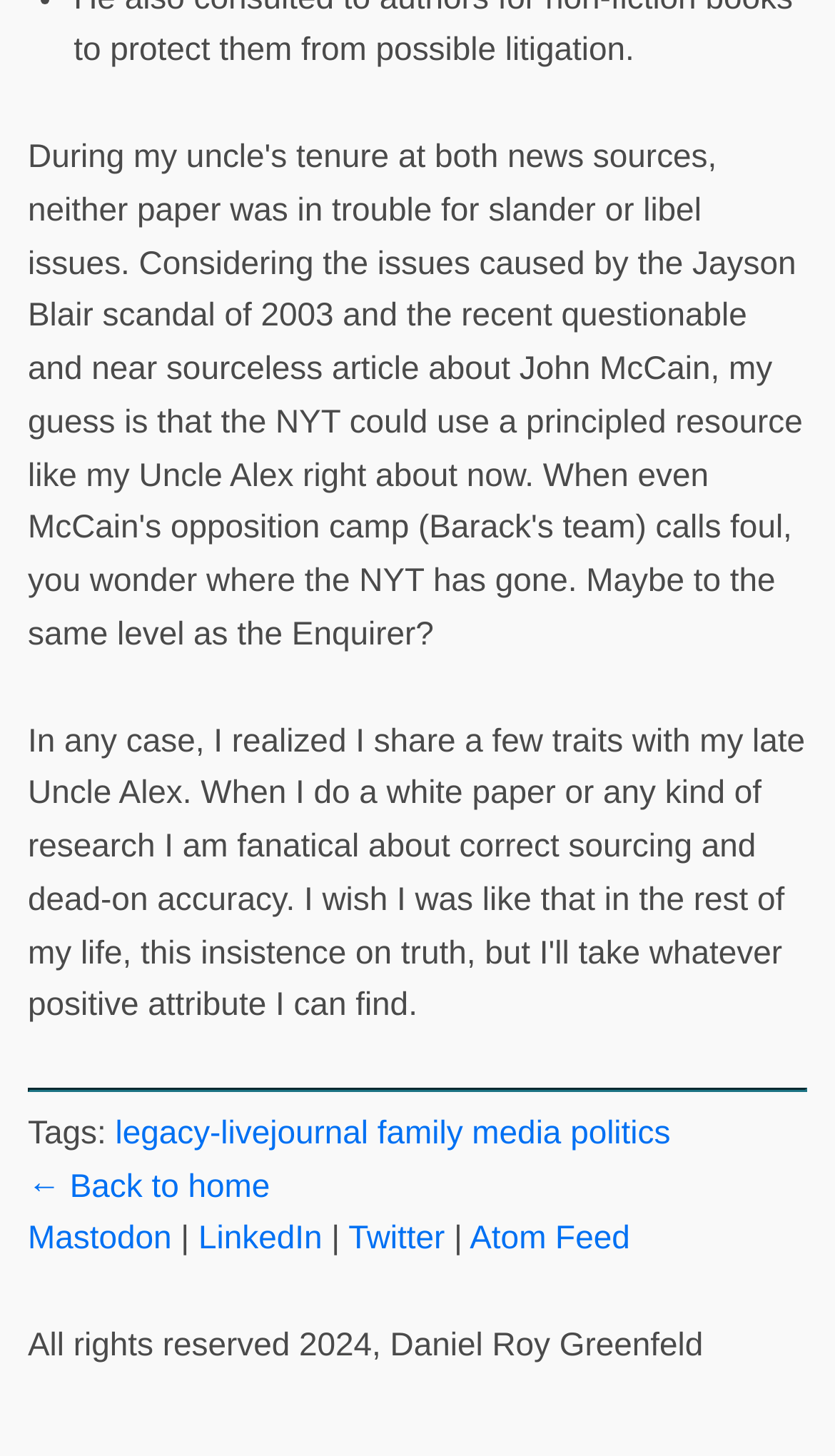How many social media links are available?
Use the information from the image to give a detailed answer to the question.

I counted the number of social media links available on the webpage, which are Mastodon, LinkedIn, Twitter, and Atom Feed, totaling 5 links.